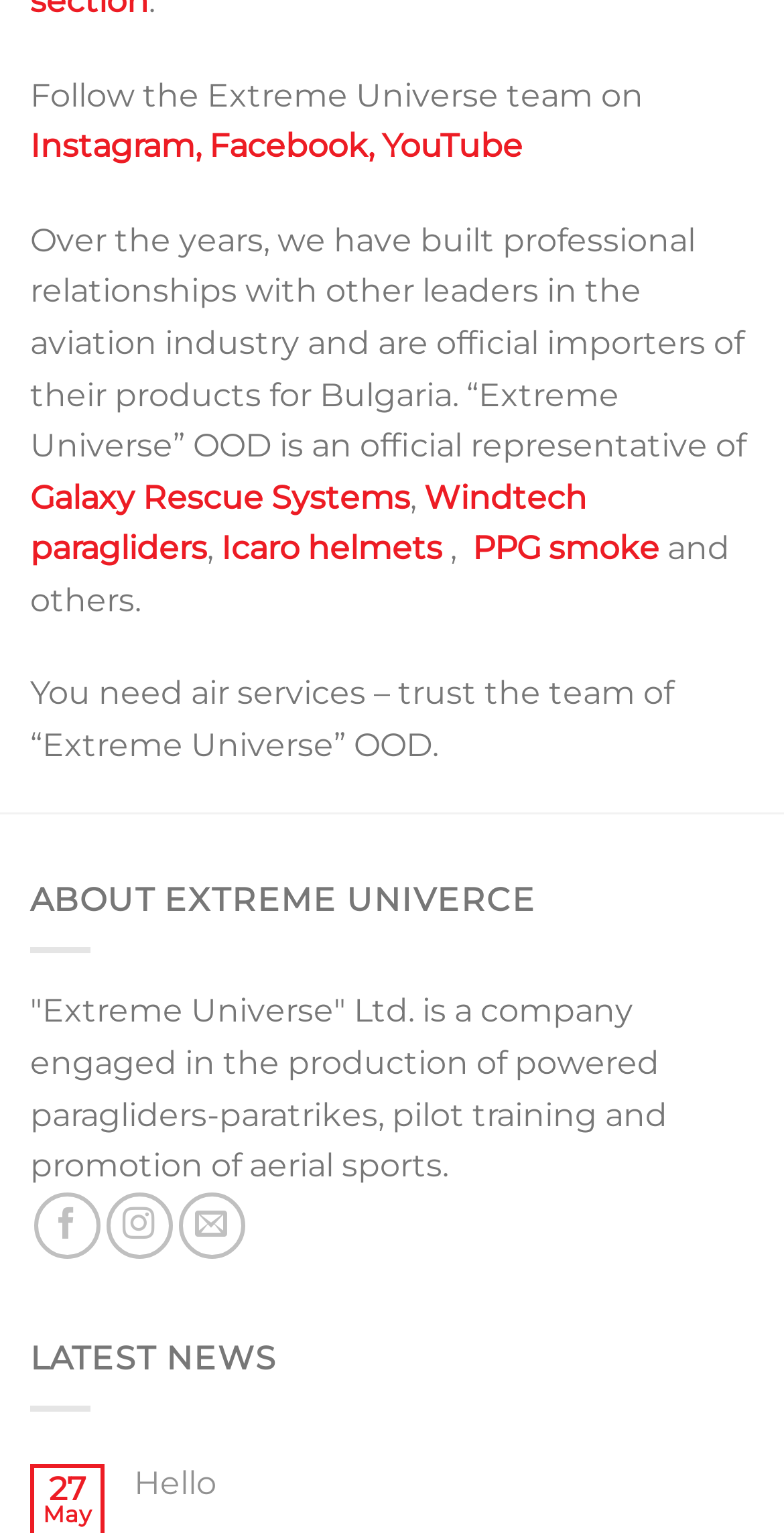Extract the bounding box of the UI element described as: "Hello".

[0.171, 0.955, 0.962, 0.98]